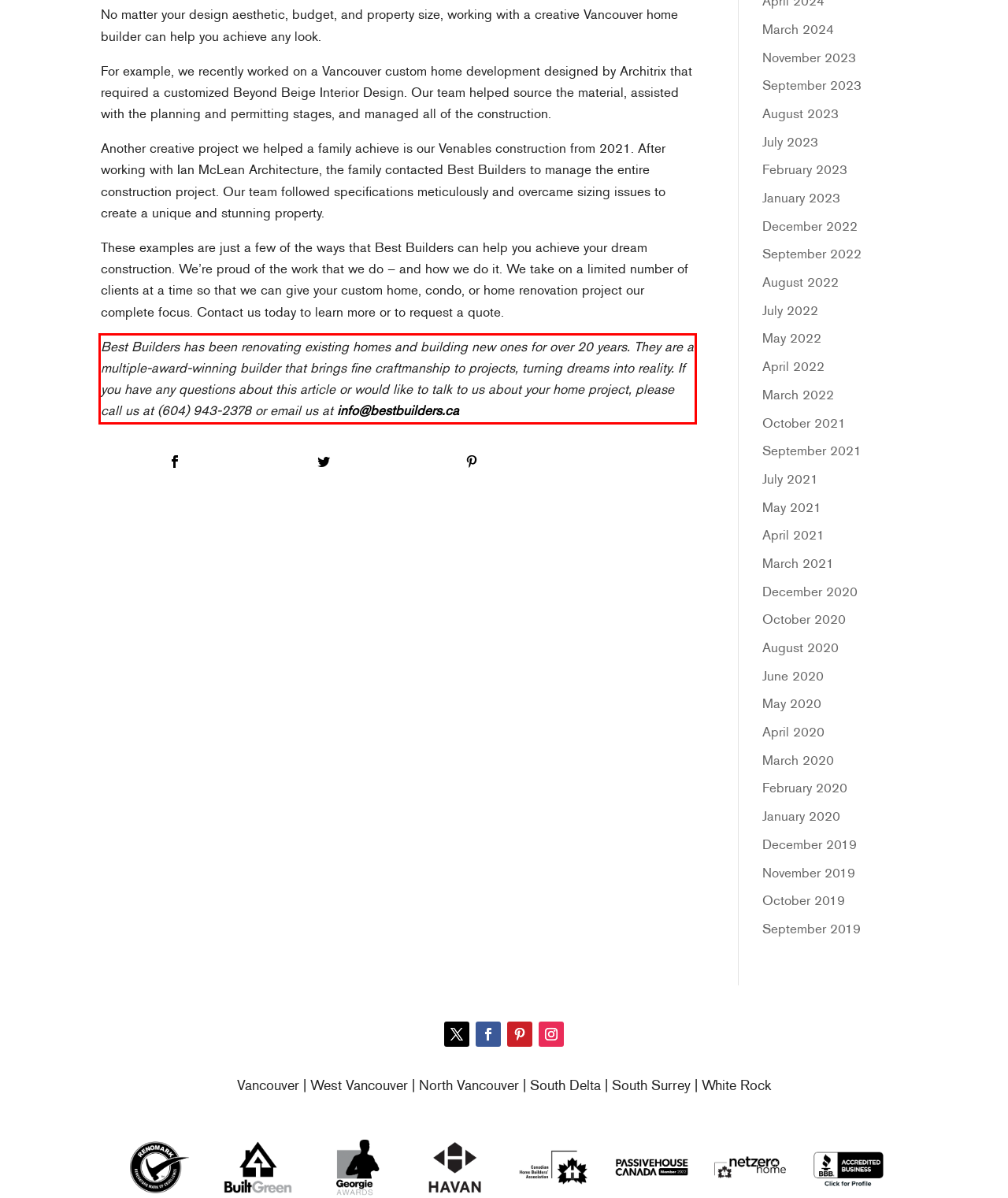Using the provided screenshot of a webpage, recognize and generate the text found within the red rectangle bounding box.

Best Builders has been renovating existing homes and building new ones for over 20 years. They are a multiple-award-winning builder that brings fine craftmanship to projects, turning dreams into reality. If you have any questions about this article or would like to talk to us about your home project, please call us at (604) 943-2378 or email us at info@bestbuilders.ca